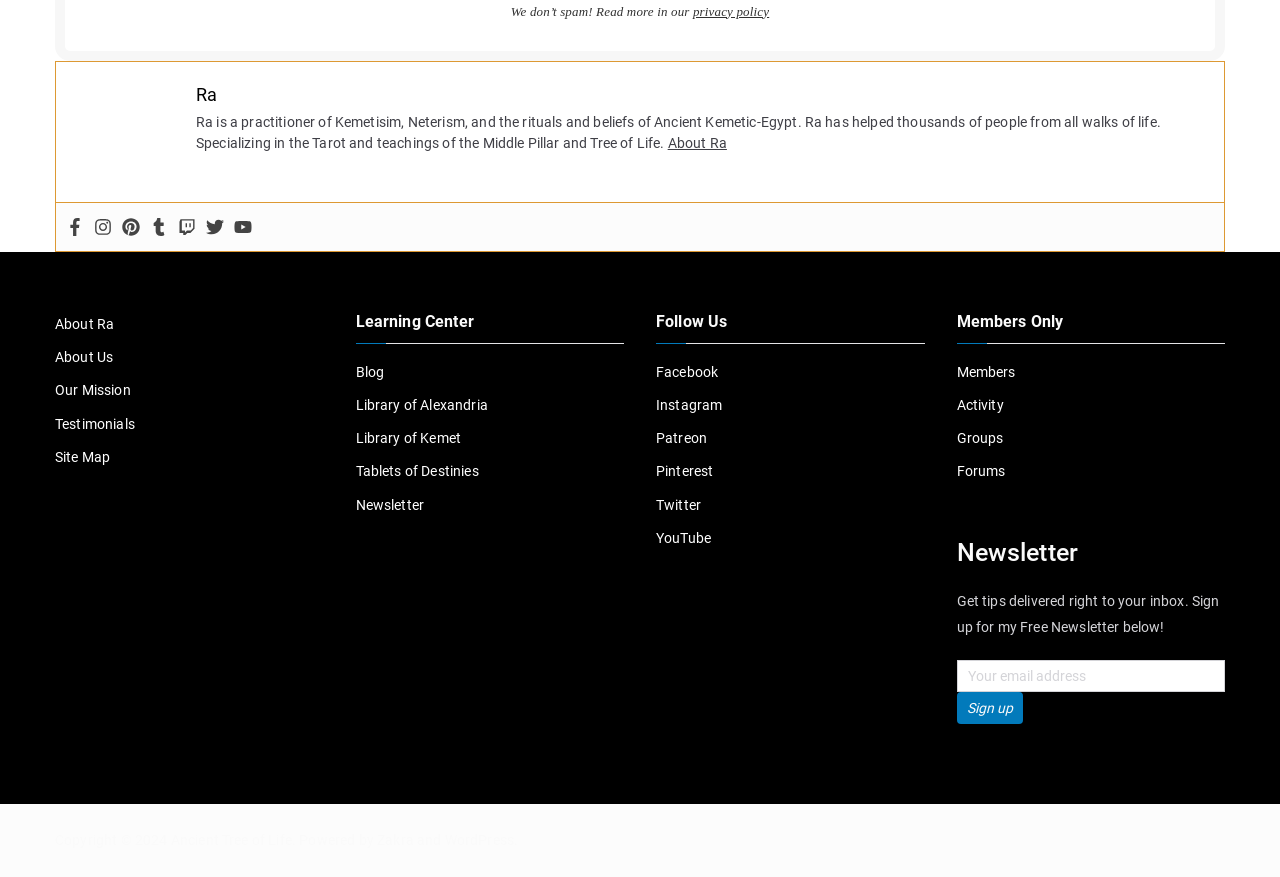Locate the bounding box coordinates of the element you need to click to accomplish the task described by this instruction: "Sign up for the newsletter".

[0.747, 0.789, 0.799, 0.825]